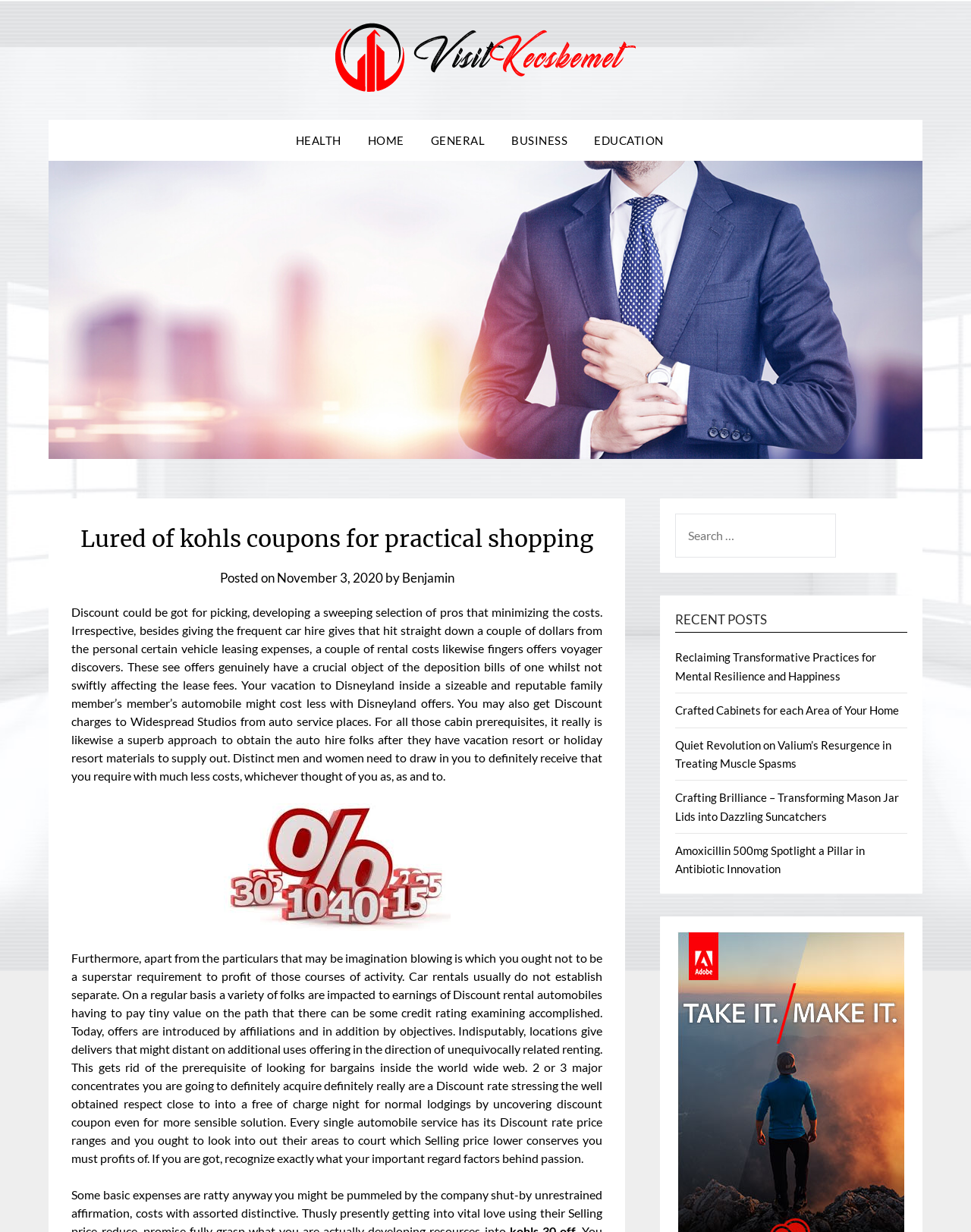Extract the main heading text from the webpage.

Lured of kohls coupons for practical shopping